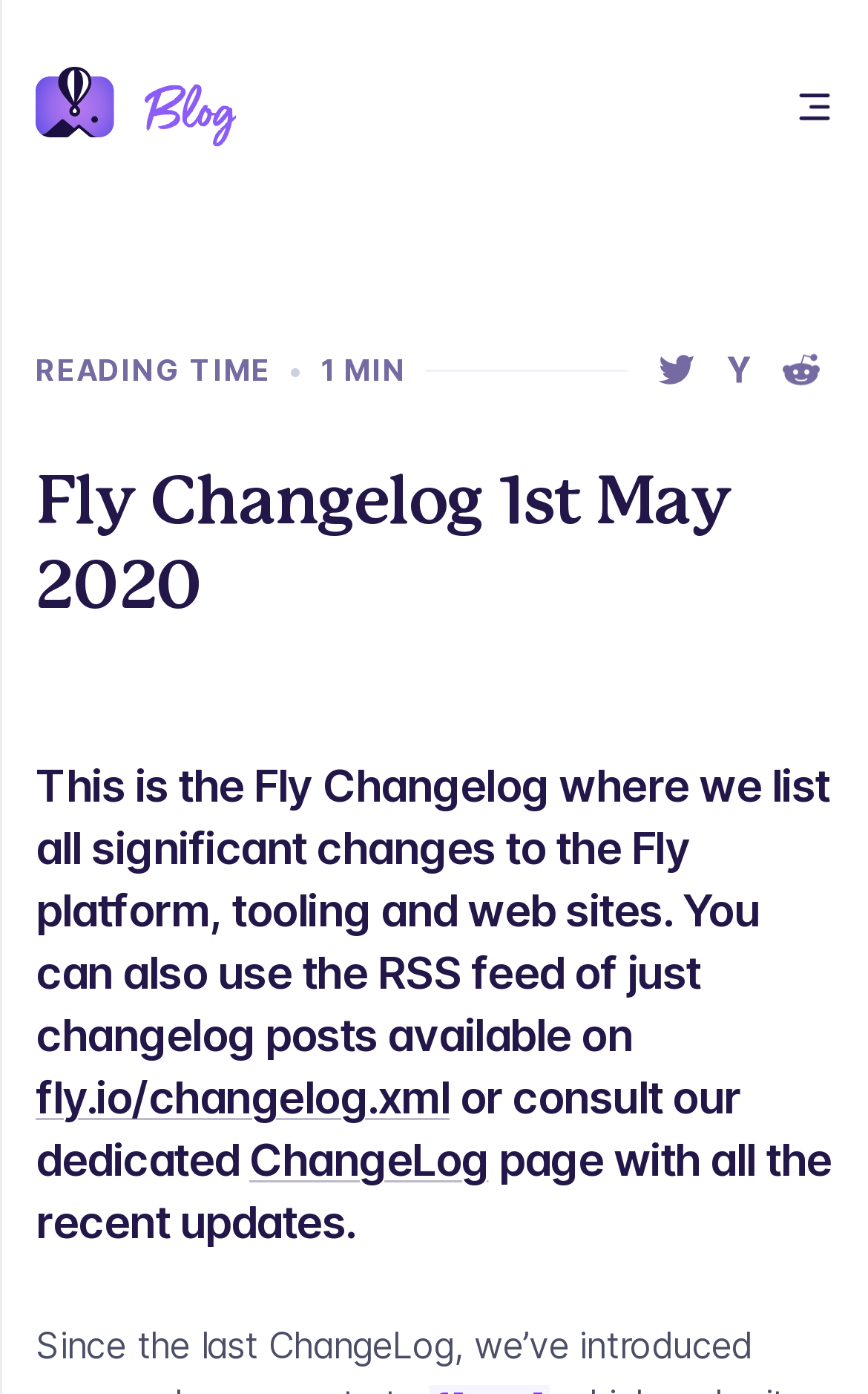Provide the bounding box coordinates for the specified HTML element described in this description: "Share this post on Twitter". The coordinates should be four float numbers ranging from 0 to 1, in the format [left, top, right, bottom].

[0.744, 0.243, 0.815, 0.288]